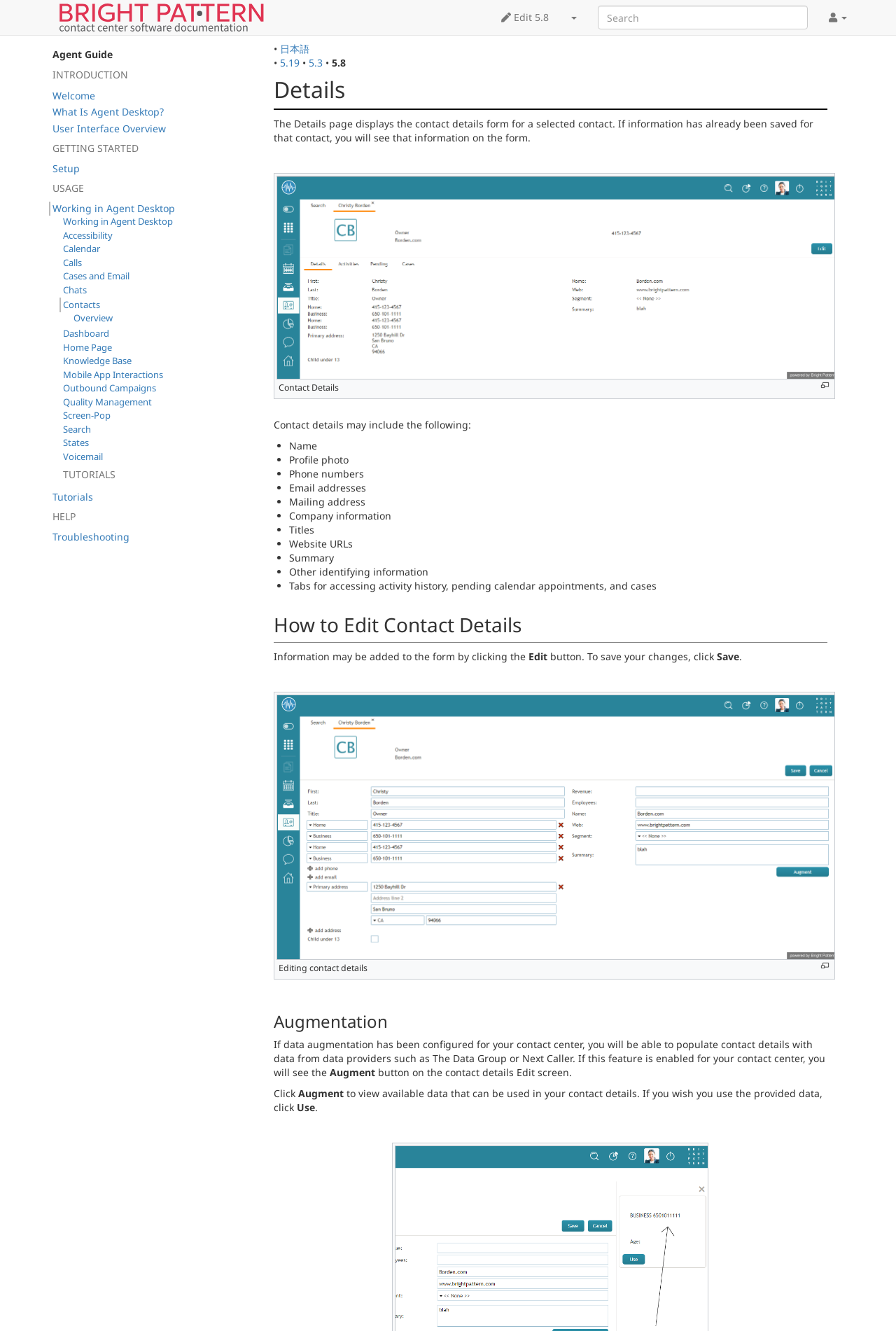Using the description: "alt="Bright Pattern Documentation"", determine the UI element's bounding box coordinates. Ensure the coordinates are in the format of four float numbers between 0 and 1, i.e., [left, top, right, bottom].

[0.055, 0.0, 0.306, 0.026]